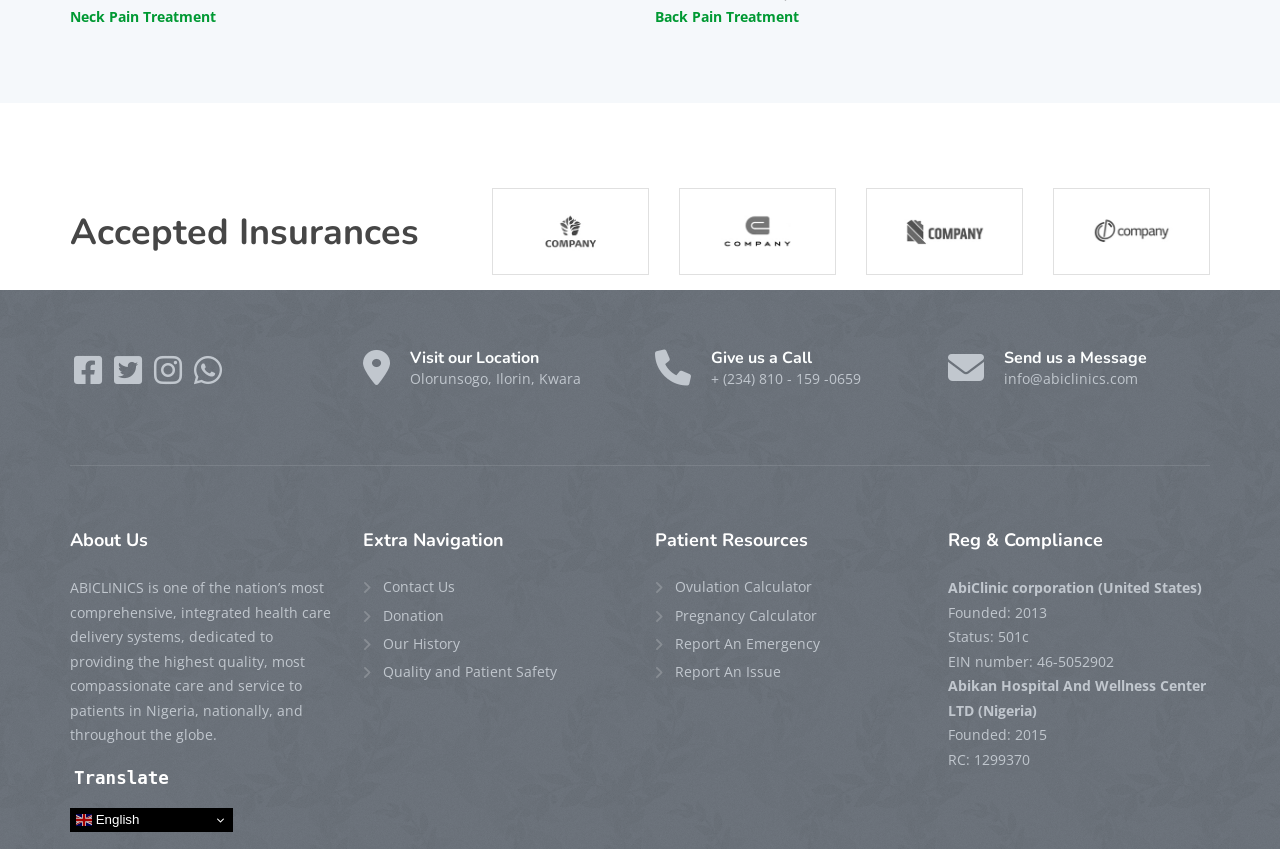Use one word or a short phrase to answer the question provided: 
How many navigation links are available under 'Patient Resources'?

4